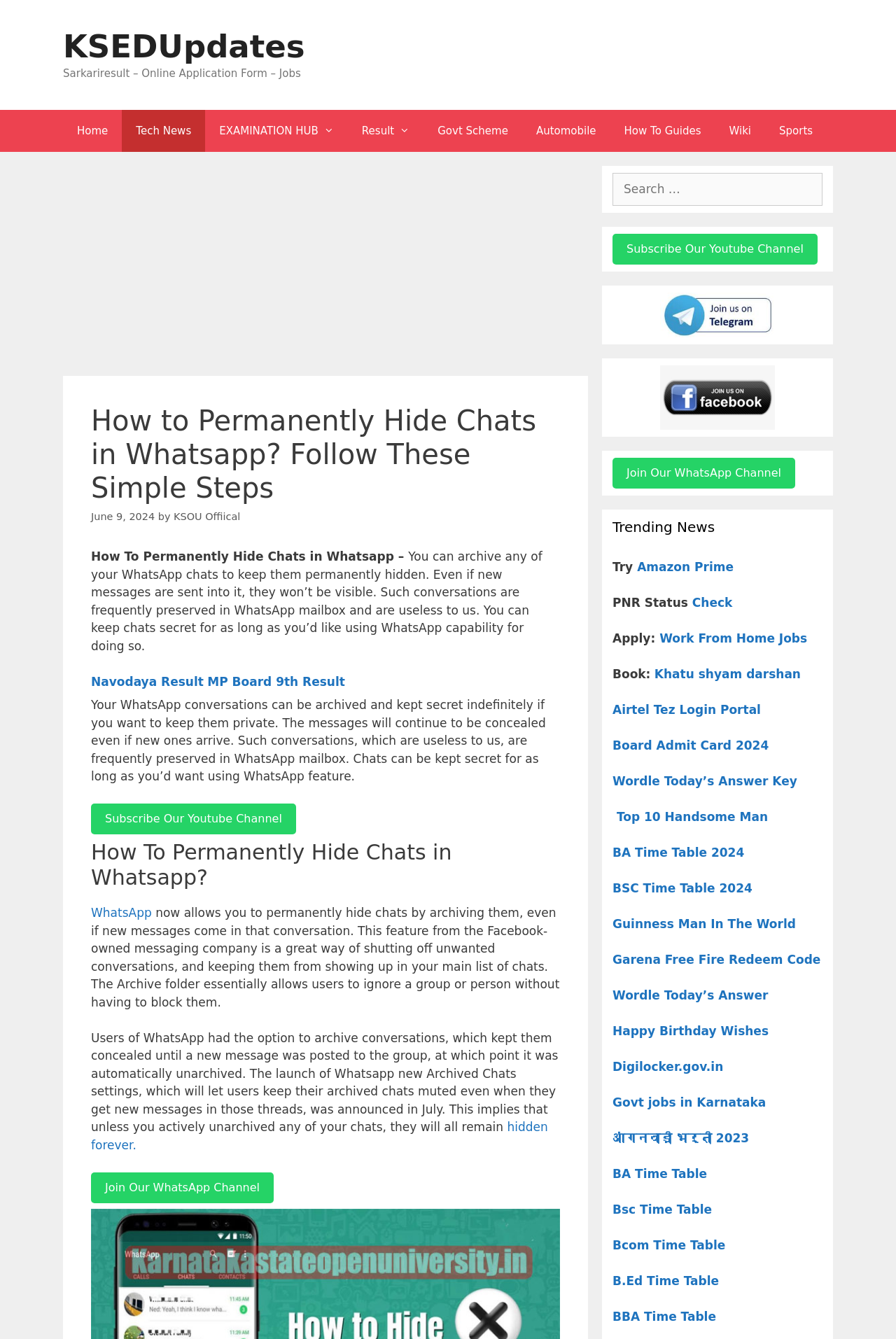Answer the question below with a single word or a brief phrase: 
What is the benefit of WhatsApp's new Archived Chats settings?

Keep archived chats muted